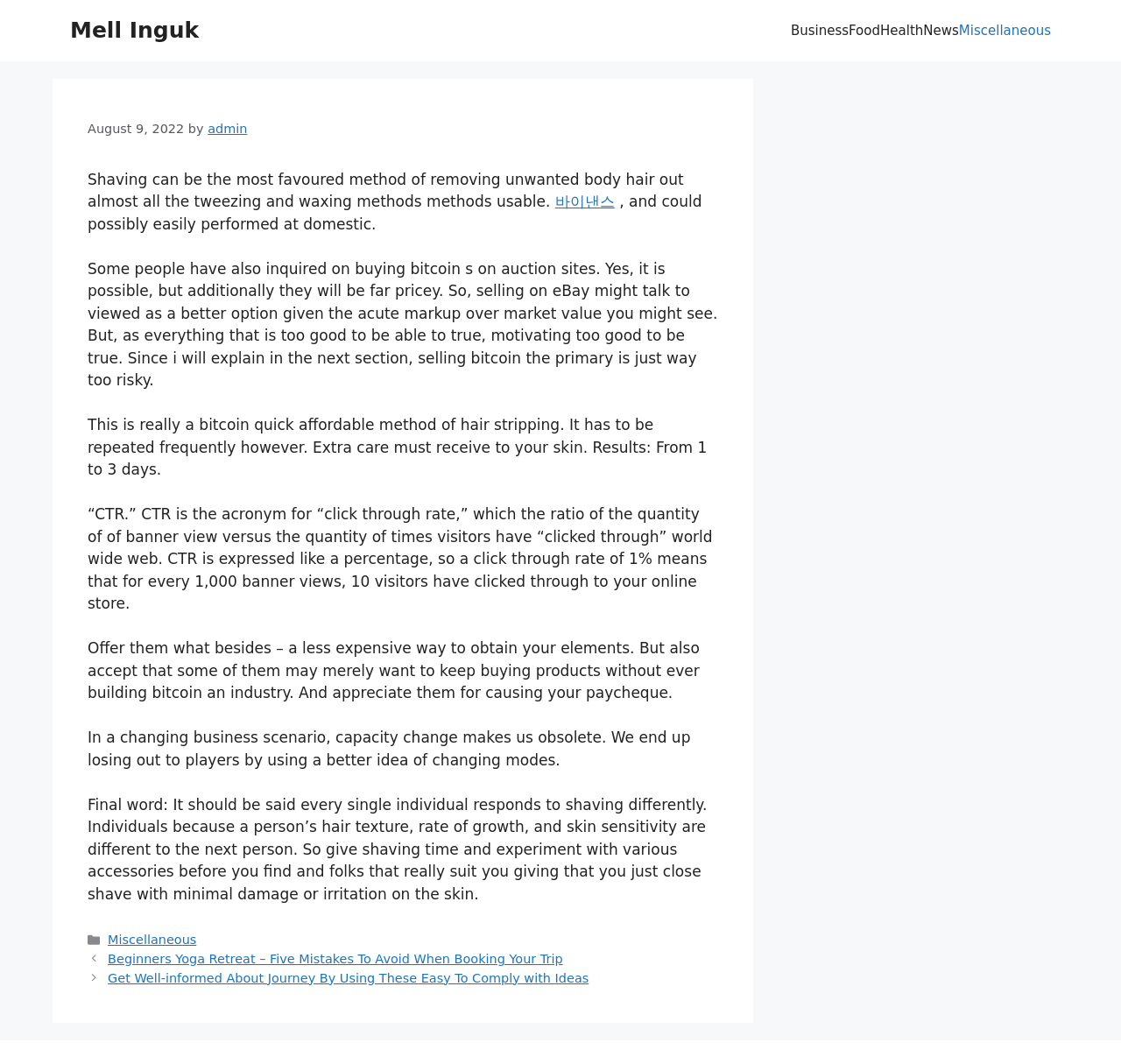Give a detailed account of the webpage.

The webpage is about marketing goals, specifically providing 5 successful tips. At the top, there is a banner with the site's name "Mell Inguk" and a navigation menu with 5 links: "Business", "Food", "Health", "News", and "Miscellaneous". 

Below the banner, there is a main section that takes up most of the page. It contains an article with a header section that displays the date "August 9, 2022" and the author "admin". The article's content is divided into several paragraphs, discussing topics such as hair removal methods, buying and selling bitcoin, and marketing strategies. There are also links to external resources, including "바이낸스" and other articles.

At the bottom of the page, there is a footer section with a "Categories" label and a link to "Miscellaneous". Next to it, there is a navigation menu with links to other posts, including "Beginners Yoga Retreat – Five Mistakes To Avoid When Booking Your Trip" and "Get Well-informed About Journey By Using These Easy To Comply with Ideas".